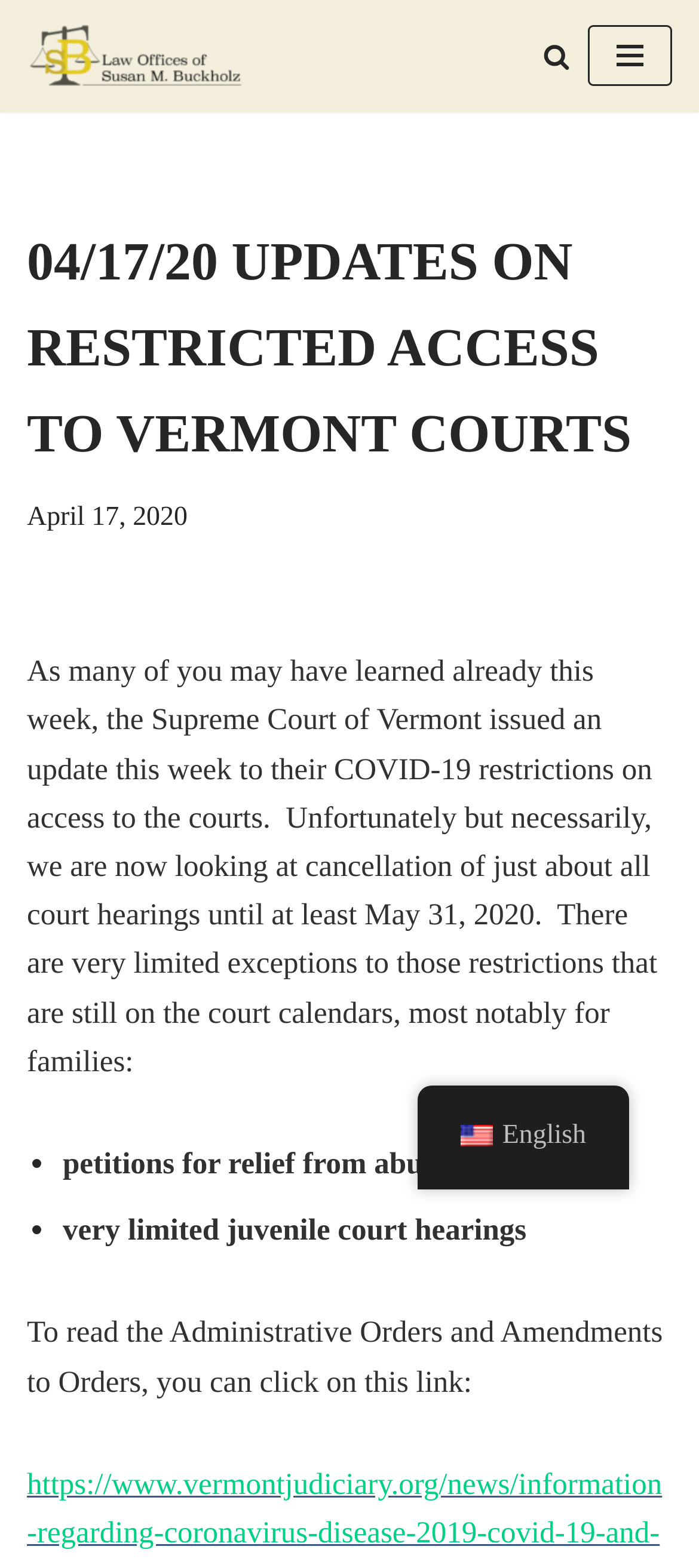What is the purpose of the link at the bottom of the article?
Please answer the question with a detailed response using the information from the screenshot.

I found the answer by looking at the mark element which contains the static text 'To read the Administrative Orders and Amendments to Orders, you can click on this link:'.